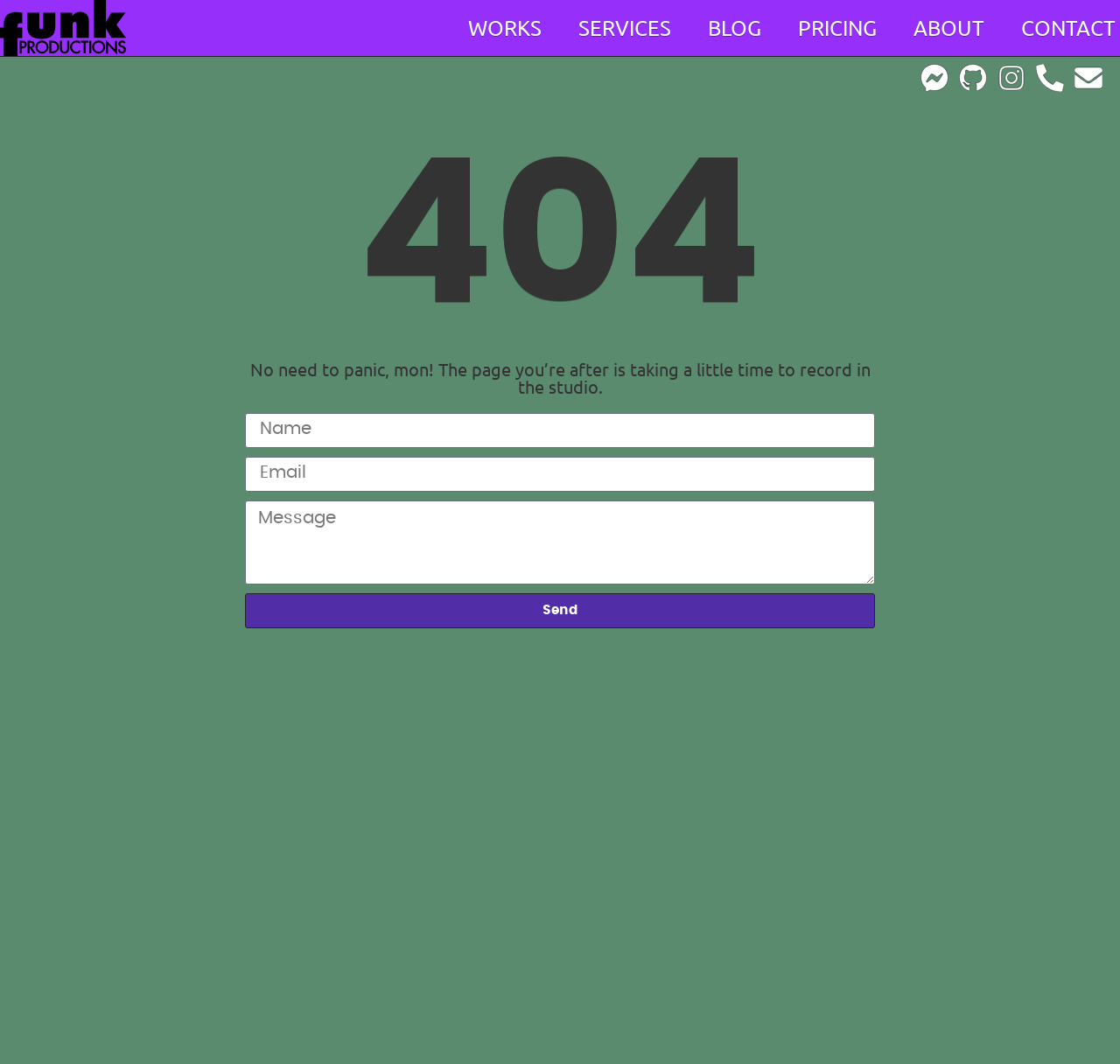Please indicate the bounding box coordinates of the element's region to be clicked to achieve the instruction: "view works". Provide the coordinates as four float numbers between 0 and 1, i.e., [left, top, right, bottom].

[0.414, 0.007, 0.488, 0.046]